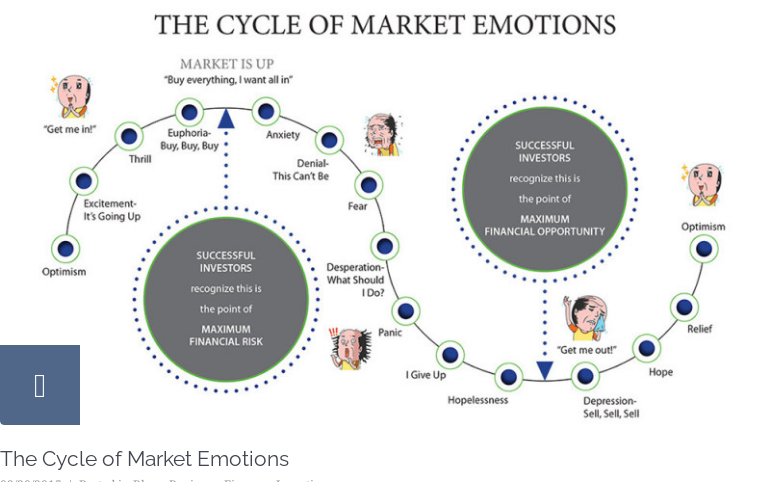Please respond in a single word or phrase: 
What is the shape of the path in the center of the image?

Circular